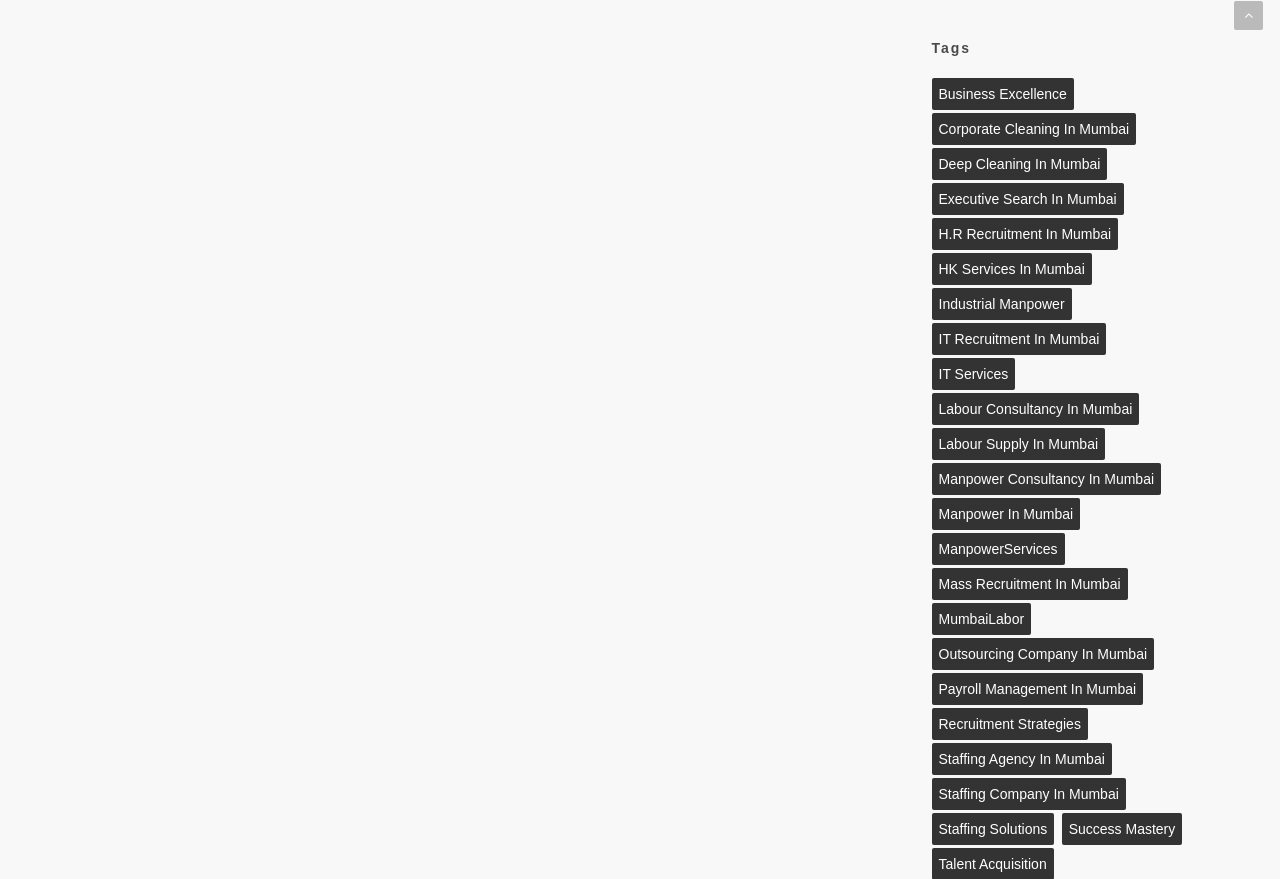Locate the bounding box coordinates of the area that needs to be clicked to fulfill the following instruction: "Check Staffing Agency in Mumbai". The coordinates should be in the format of four float numbers between 0 and 1, namely [left, top, right, bottom].

[0.728, 0.846, 0.869, 0.882]